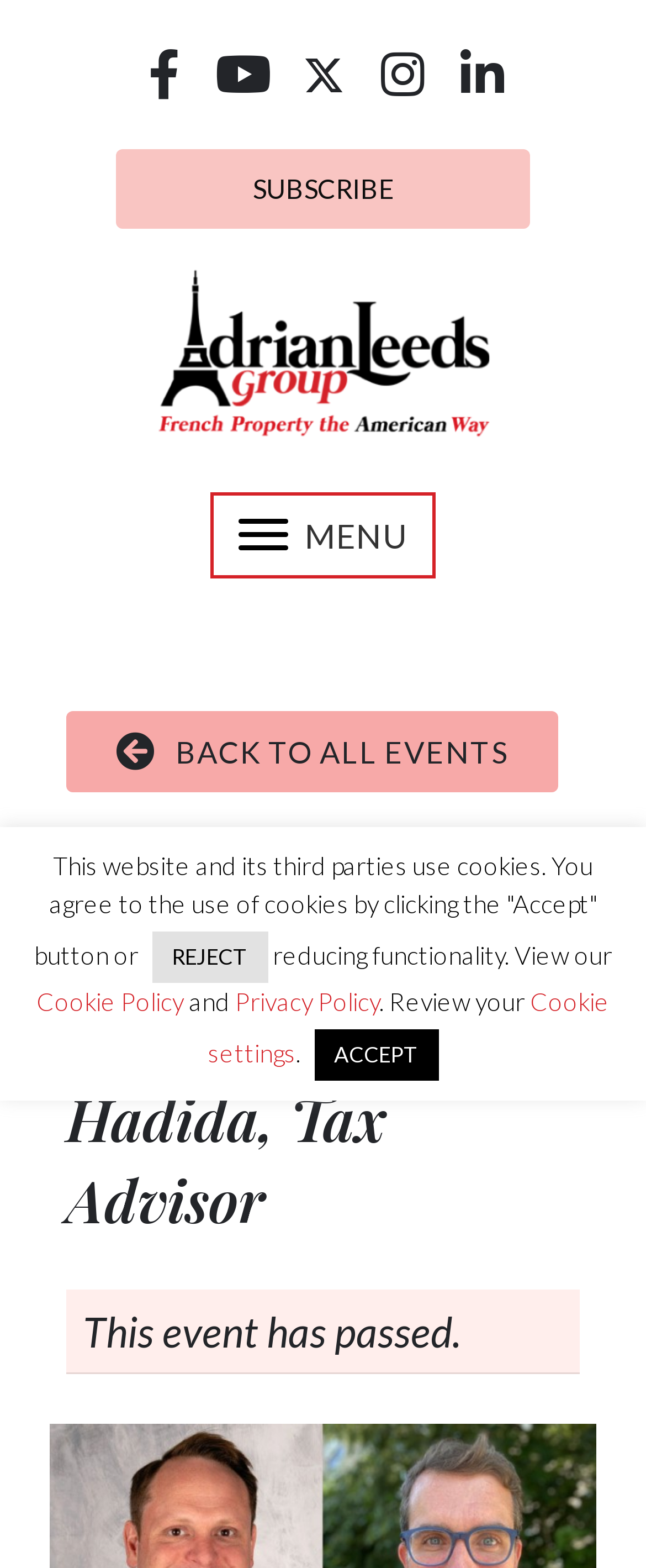Reply to the question below using a single word or brief phrase:
How many social media buttons are present on the webpage?

5